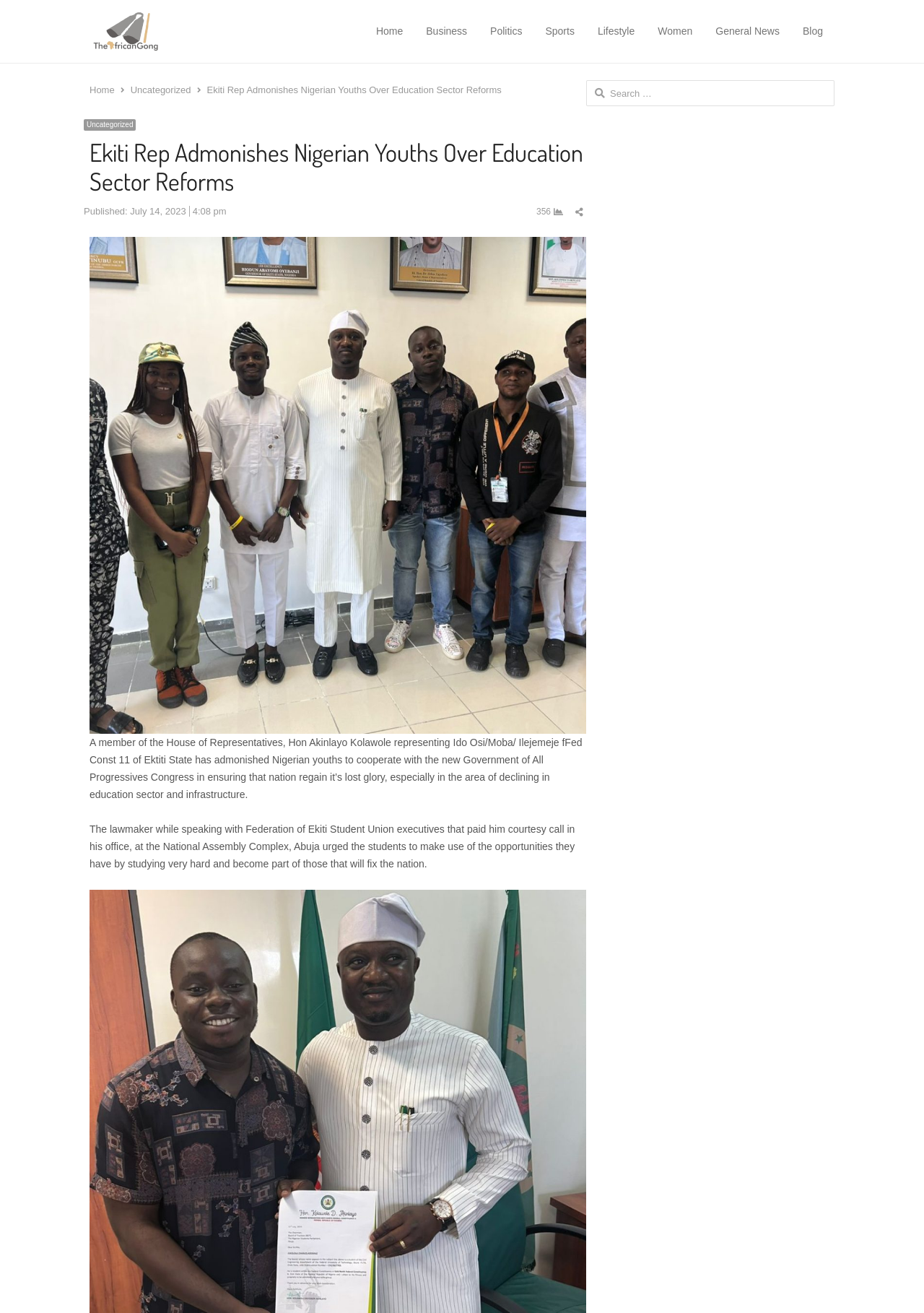Please answer the following question as detailed as possible based on the image: 
What is the topic of discussion between the lawmaker and the student union executives?

I determined the answer by reading the text of the article, which mentions that the lawmaker, Hon Akinlayo Kolawole, spoke with the Federation of Ekiti Student Union executives about the need for cooperation with the new government, especially in the area of declining education sector and infrastructure.